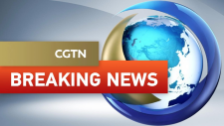Please answer the following question using a single word or phrase: 
What is the shape of the globe in the logo?

stylized